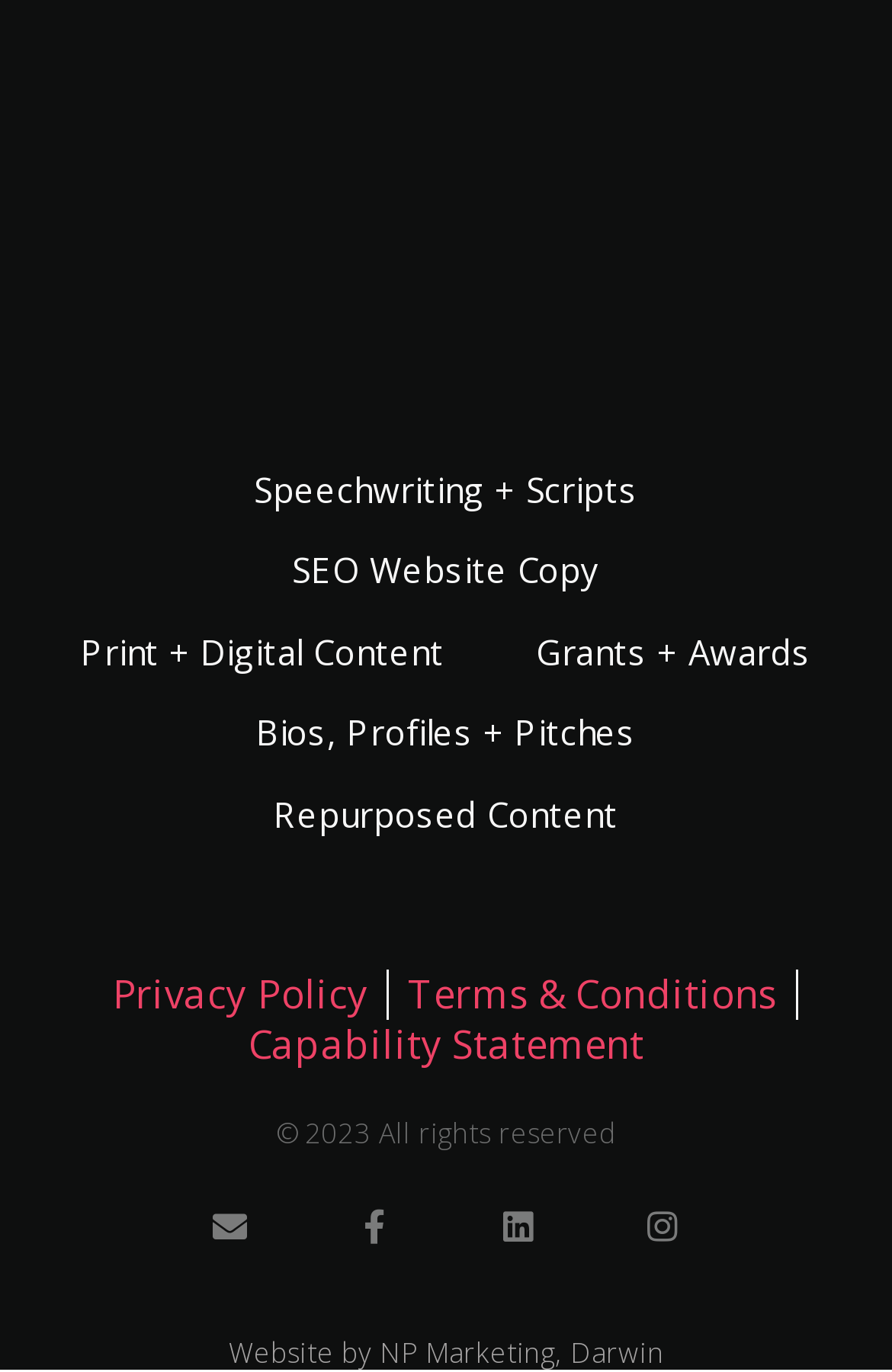Using the information shown in the image, answer the question with as much detail as possible: What is the name of the company that developed the website?

The heading element at the bottom of the webpage mentions 'Website by NP Marketing, Darwin', which indicates that the company that developed the website is NP Marketing, Darwin.